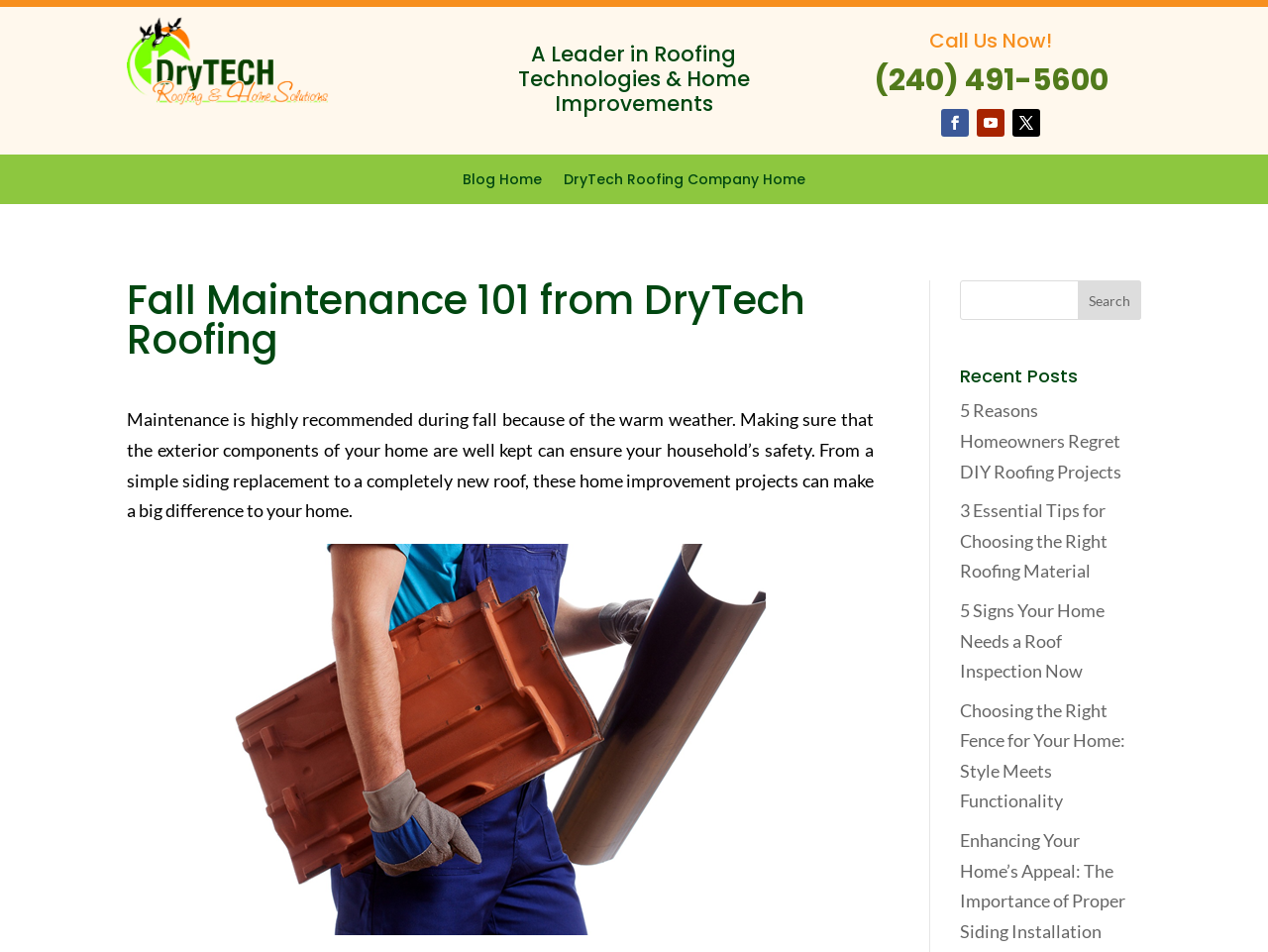Determine the coordinates of the bounding box that should be clicked to complete the instruction: "Call the company". The coordinates should be represented by four float numbers between 0 and 1: [left, top, right, bottom].

[0.663, 0.066, 0.9, 0.113]